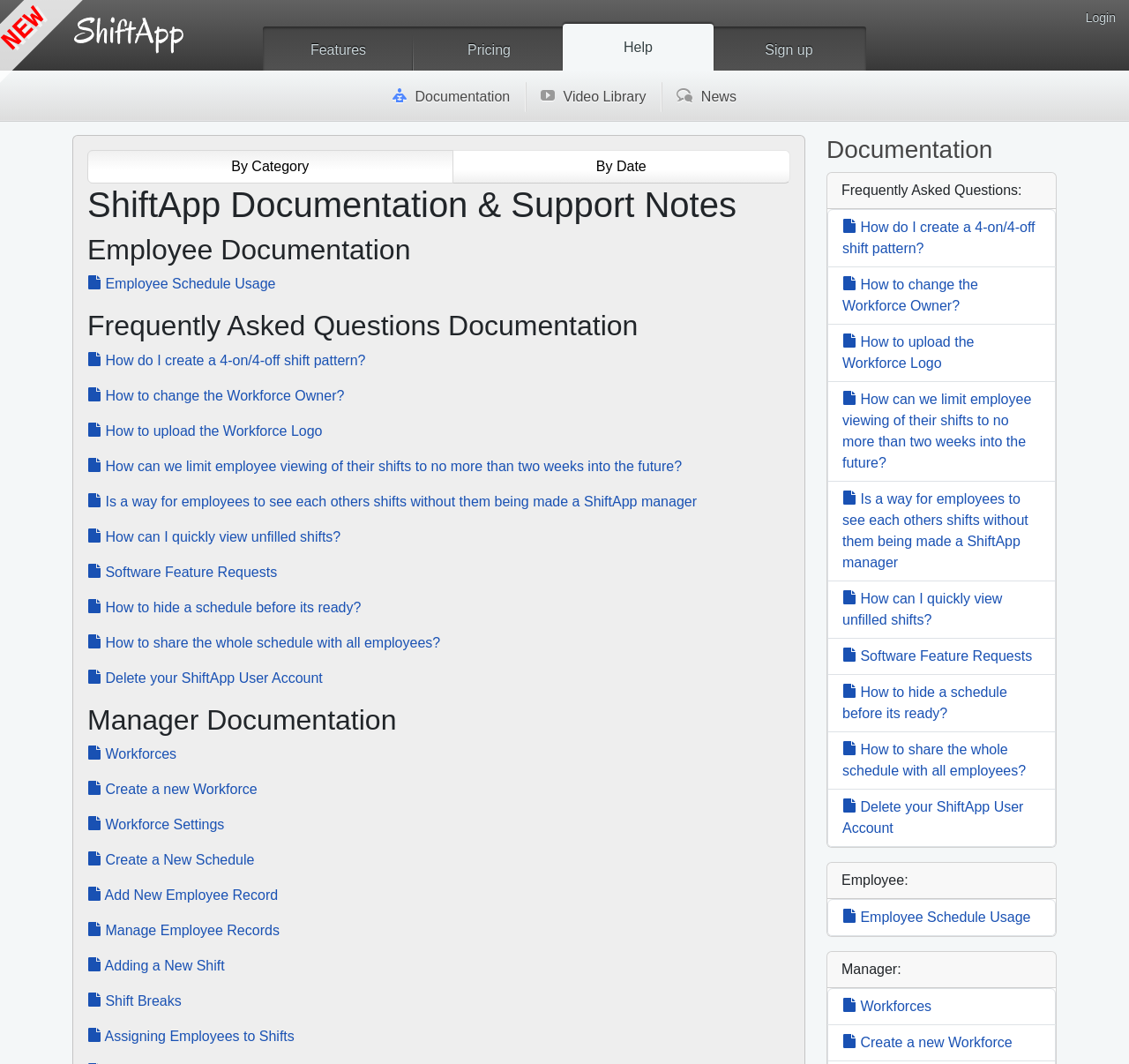Find the bounding box coordinates of the clickable area that will achieve the following instruction: "View the Features page".

[0.233, 0.025, 0.366, 0.066]